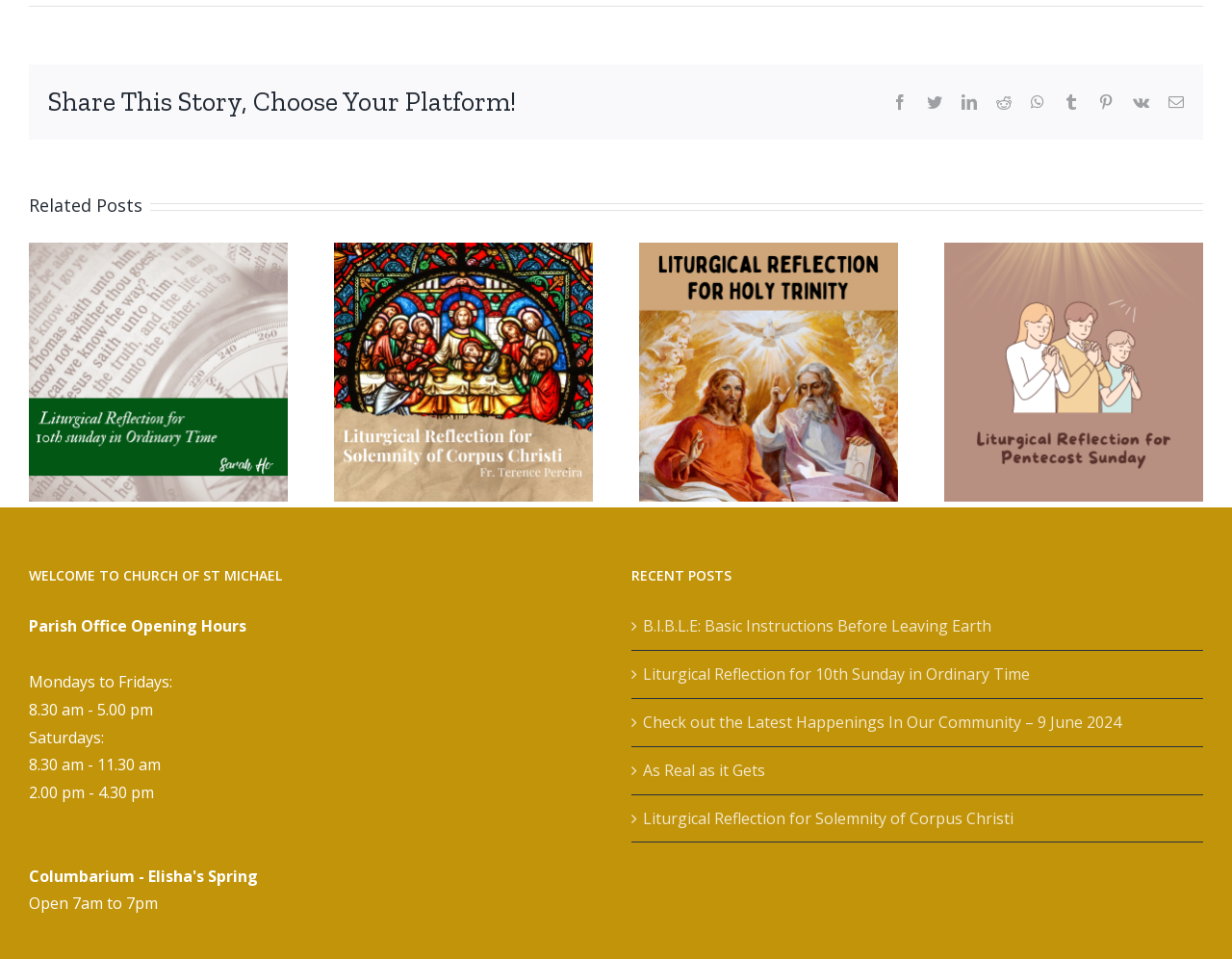Reply to the question below using a single word or brief phrase:
What is the name of the church?

Church of St Michael